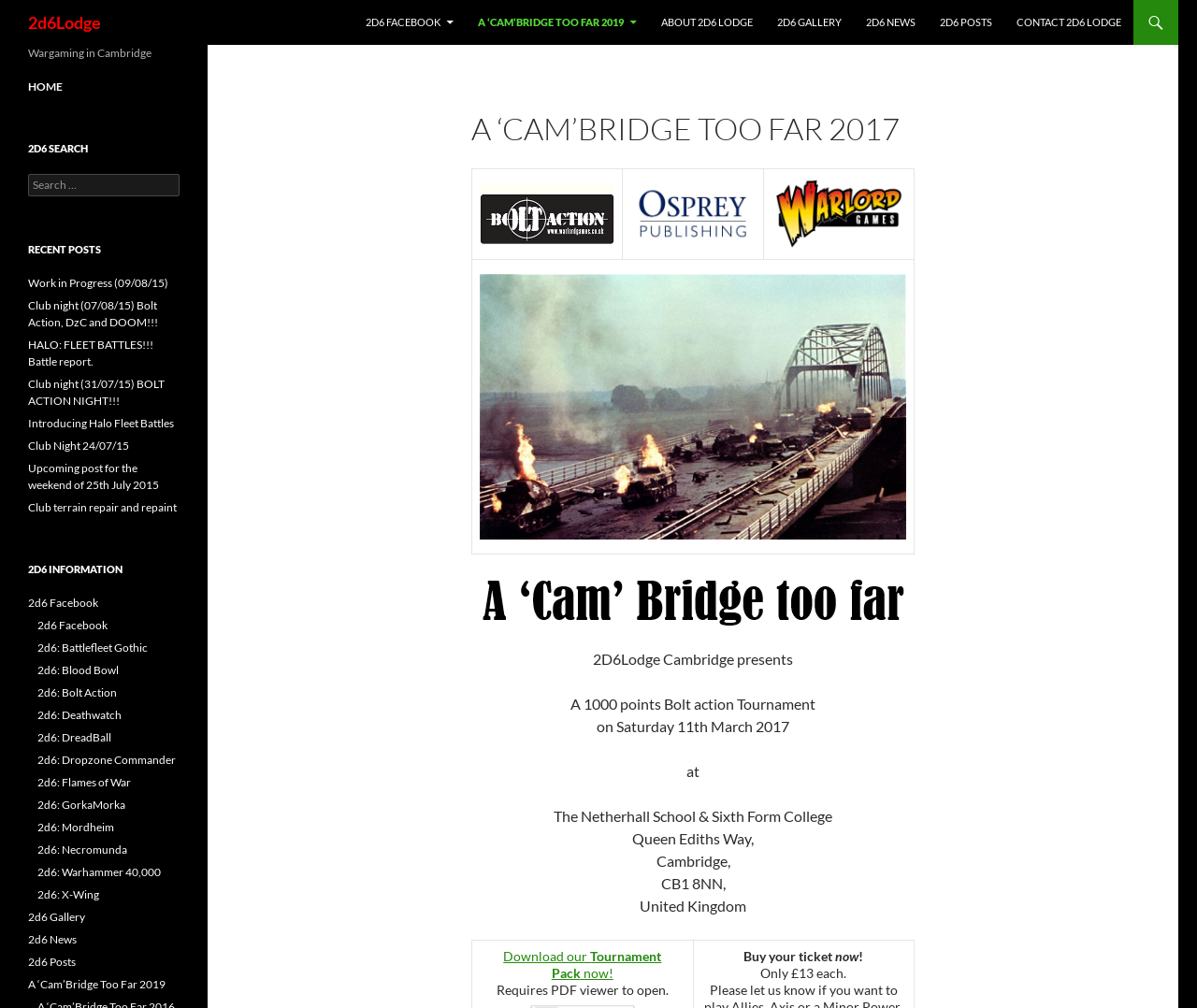What is the name of the event presented by 2D6Lodge Cambridge?
Examine the image closely and answer the question with as much detail as possible.

I found this information by looking at the main content section of the webpage, where it says '2D6Lodge Cambridge presents A 1000 points Bolt action Tournament on Saturday 11th March 2017...'.